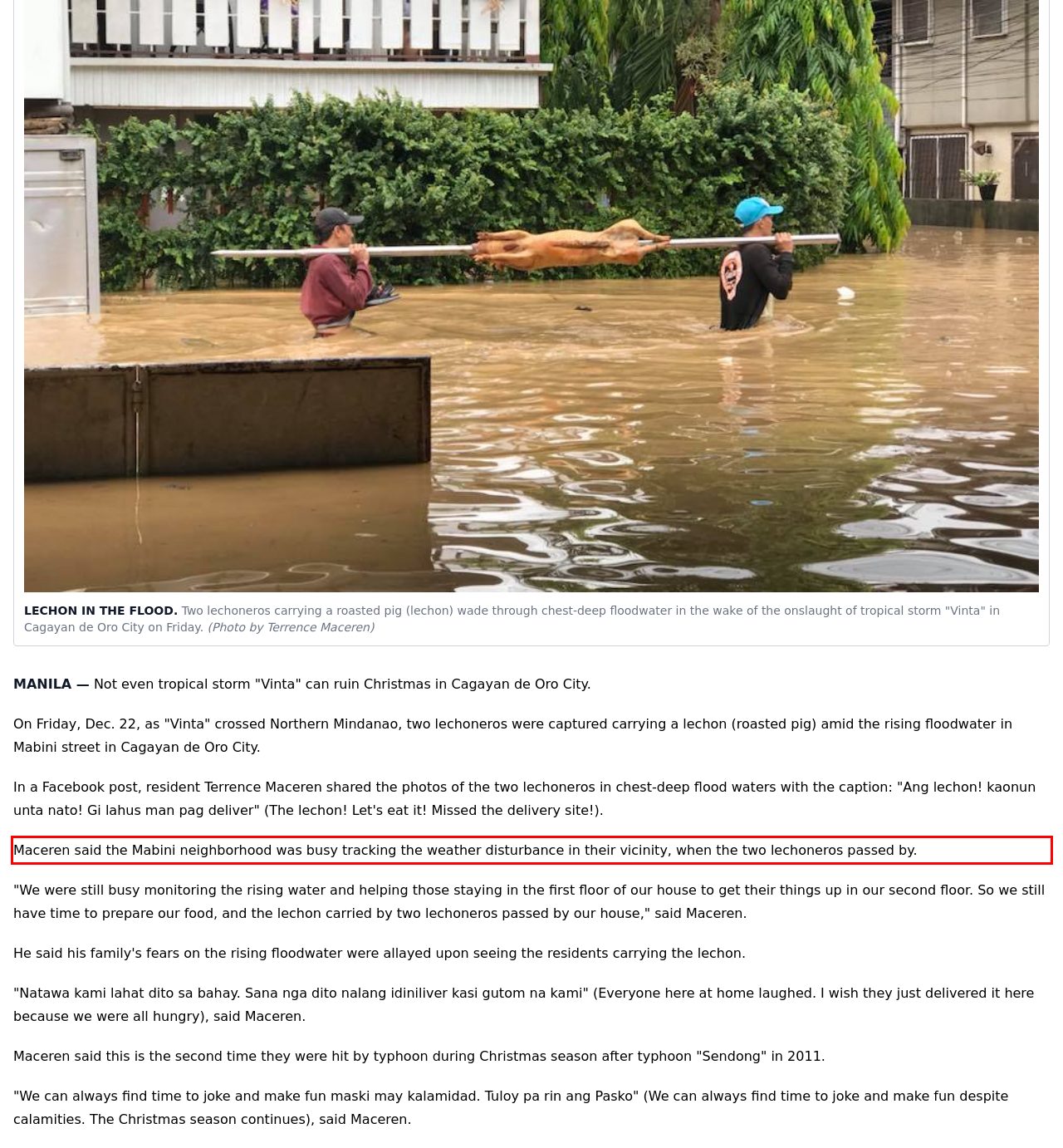You are given a webpage screenshot with a red bounding box around a UI element. Extract and generate the text inside this red bounding box.

Maceren said the Mabini neighborhood was busy tracking the weather disturbance in their vicinity, when the two lechoneros passed by.